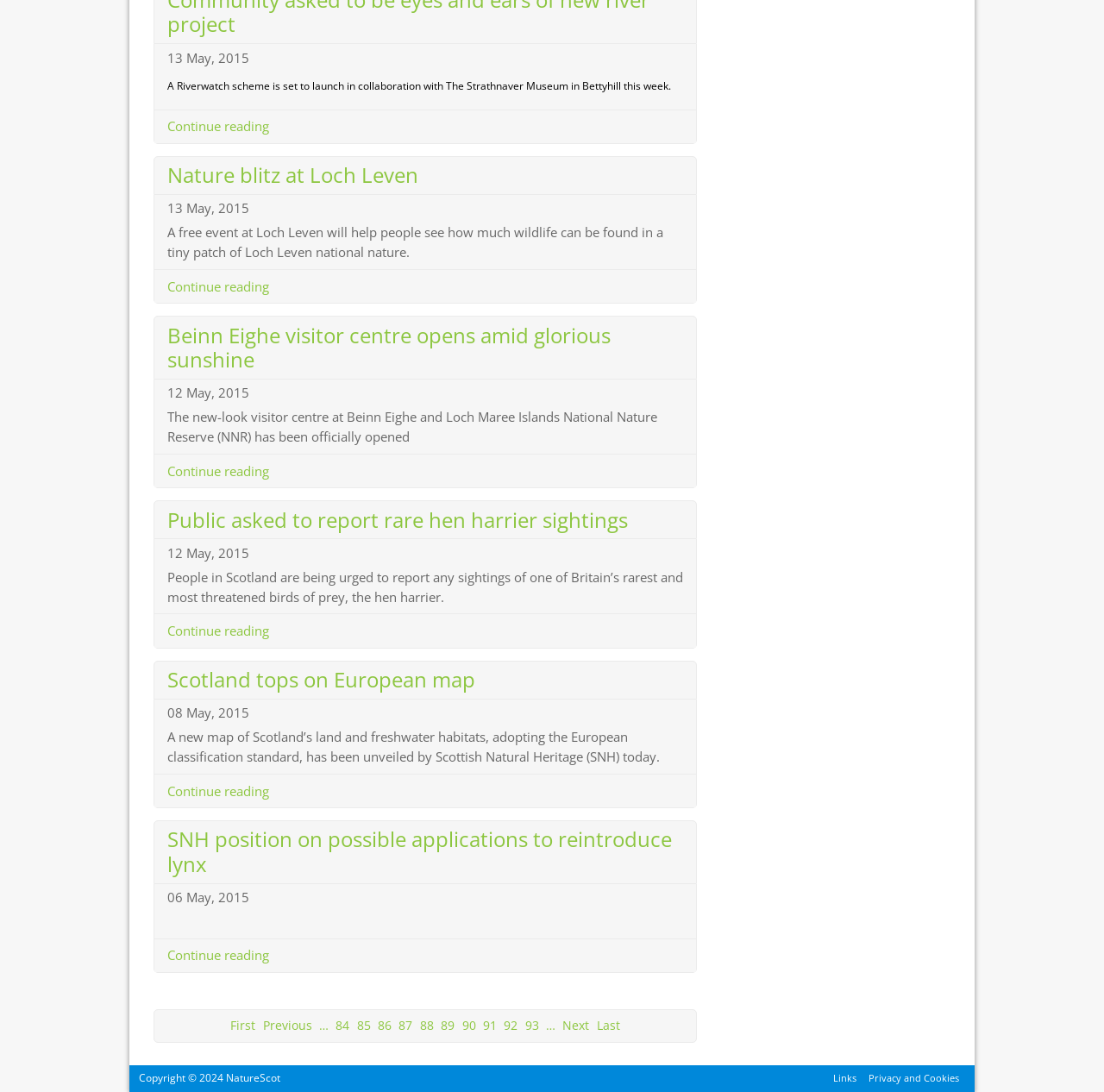Find the bounding box coordinates of the area to click in order to follow the instruction: "Contact us for more information".

None